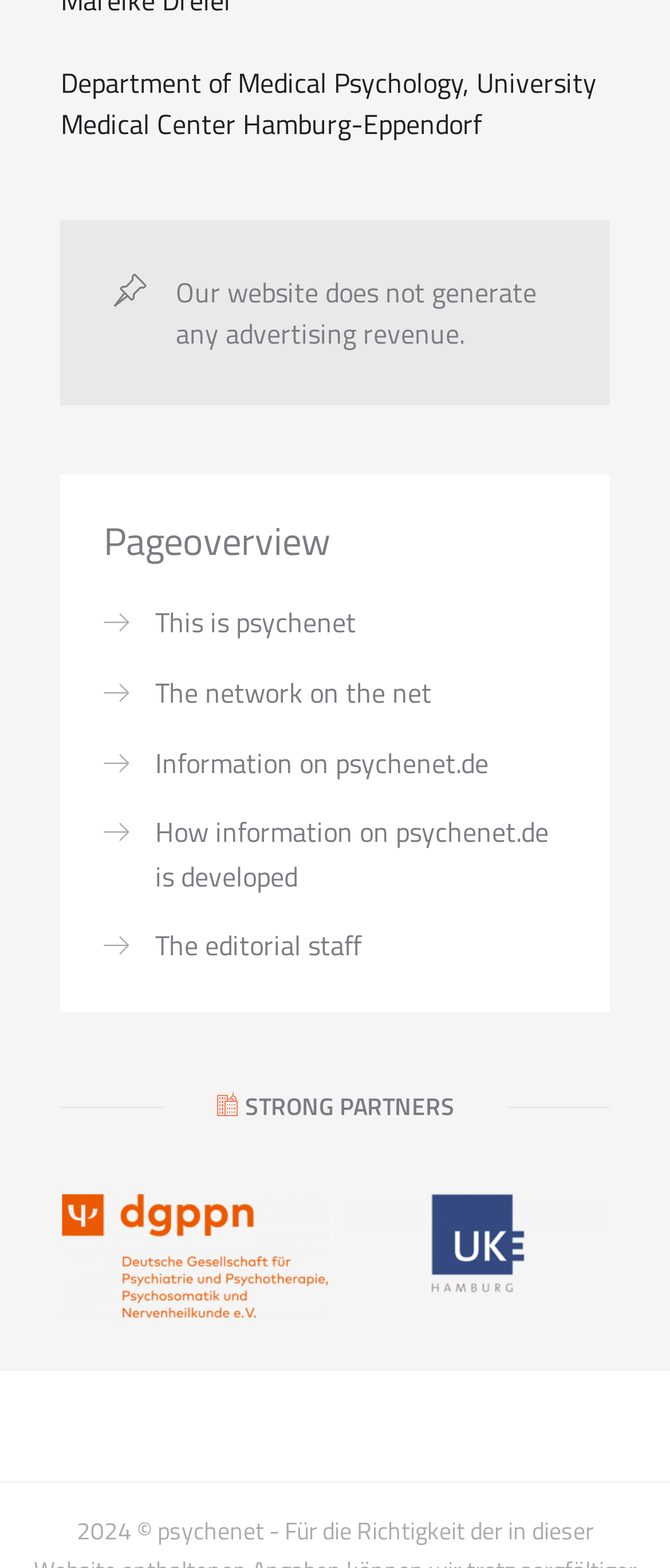Give a one-word or phrase response to the following question: What is the name of the university medical center?

University Medical Center Hamburg-Eppendorf